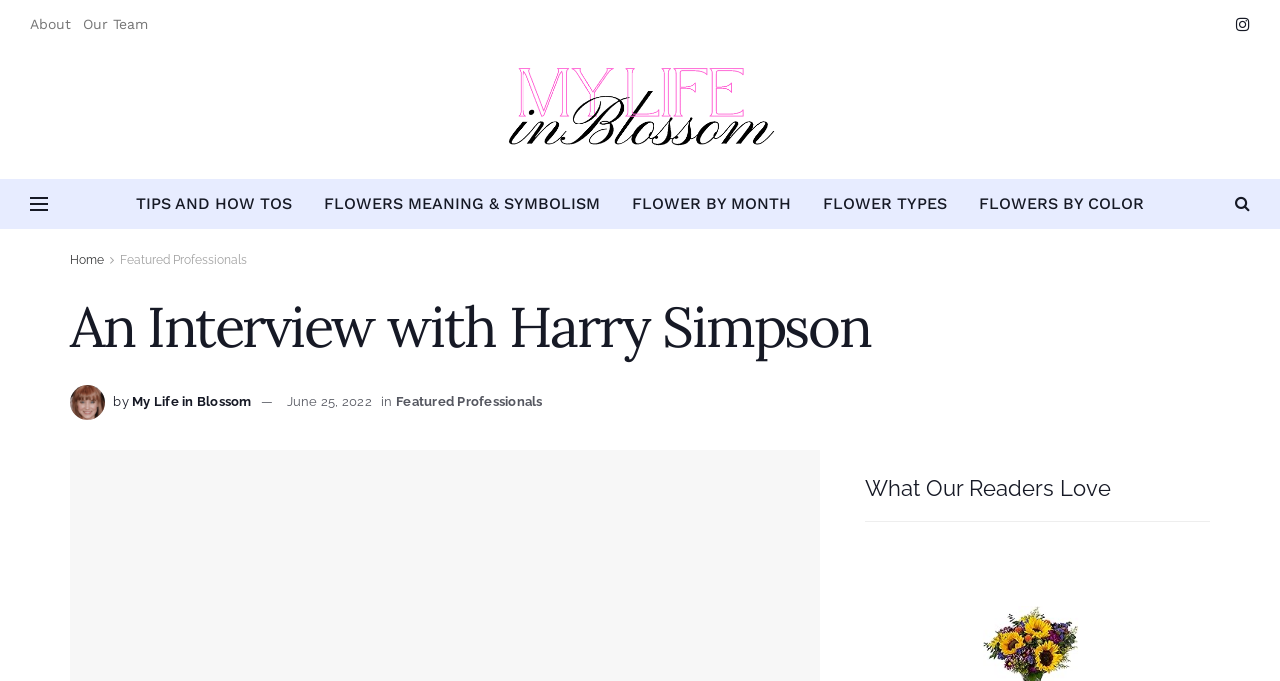Can you specify the bounding box coordinates of the area that needs to be clicked to fulfill the following instruction: "go to Home page"?

[0.055, 0.372, 0.081, 0.392]